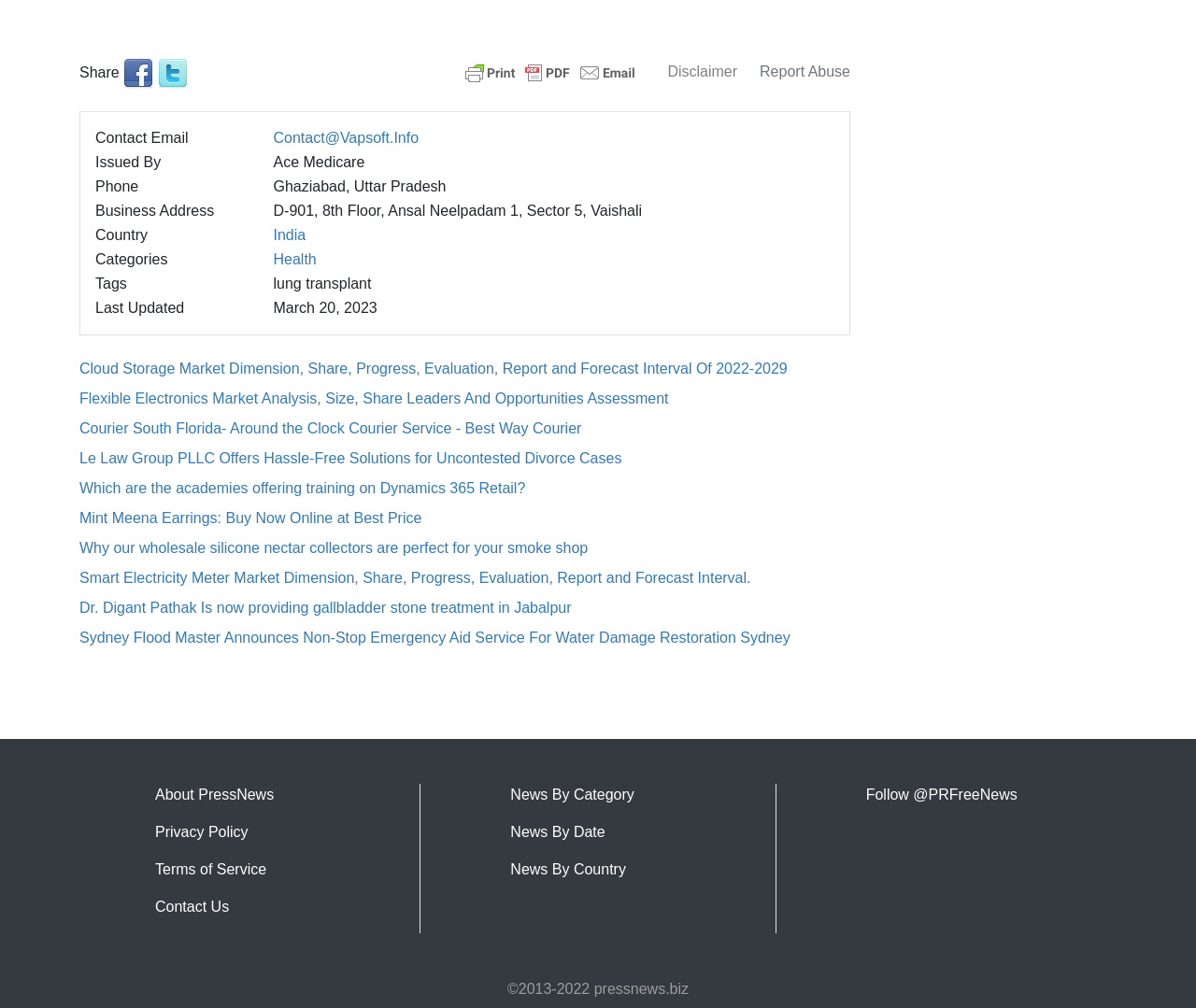Please find the bounding box coordinates of the element that must be clicked to perform the given instruction: "Check the disclaimer". The coordinates should be four float numbers from 0 to 1, i.e., [left, top, right, bottom].

[0.558, 0.063, 0.616, 0.079]